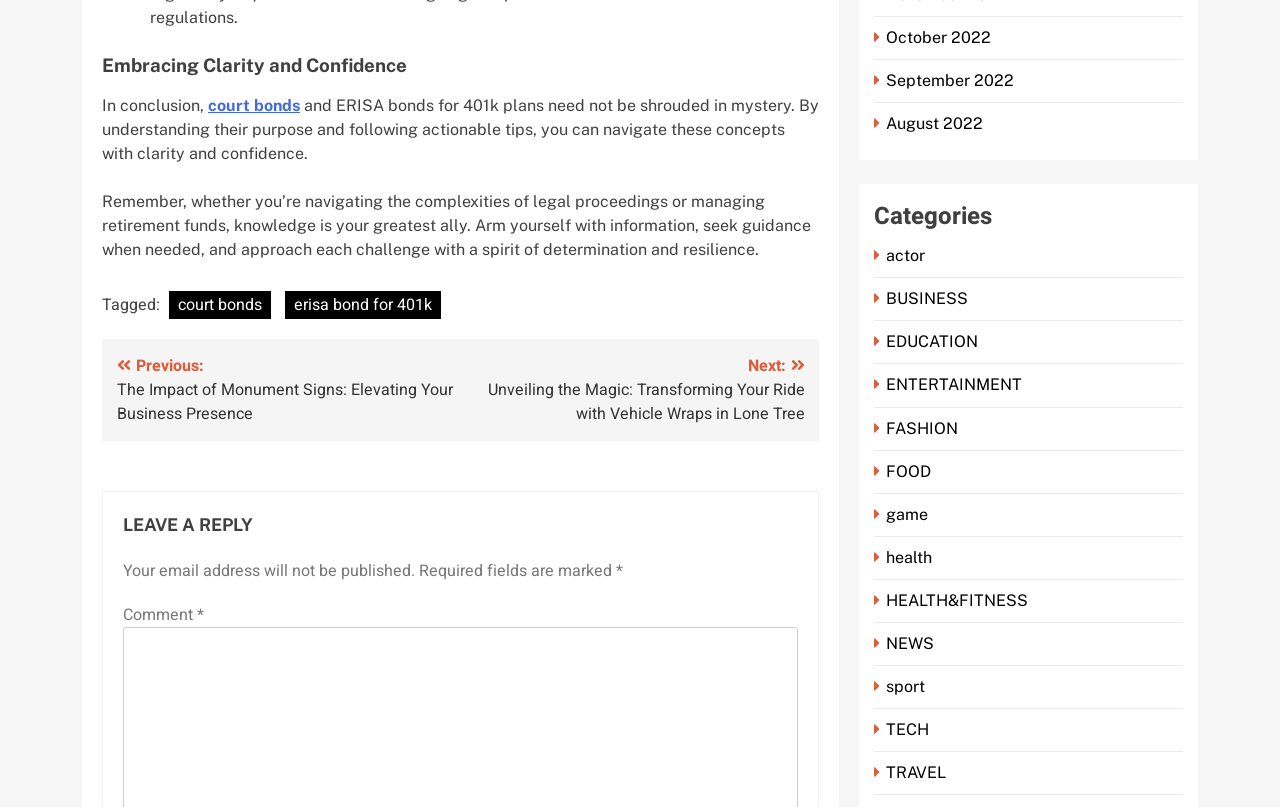Can you find the bounding box coordinates of the area I should click to execute the following instruction: "Leave a reply"?

[0.096, 0.635, 0.624, 0.667]